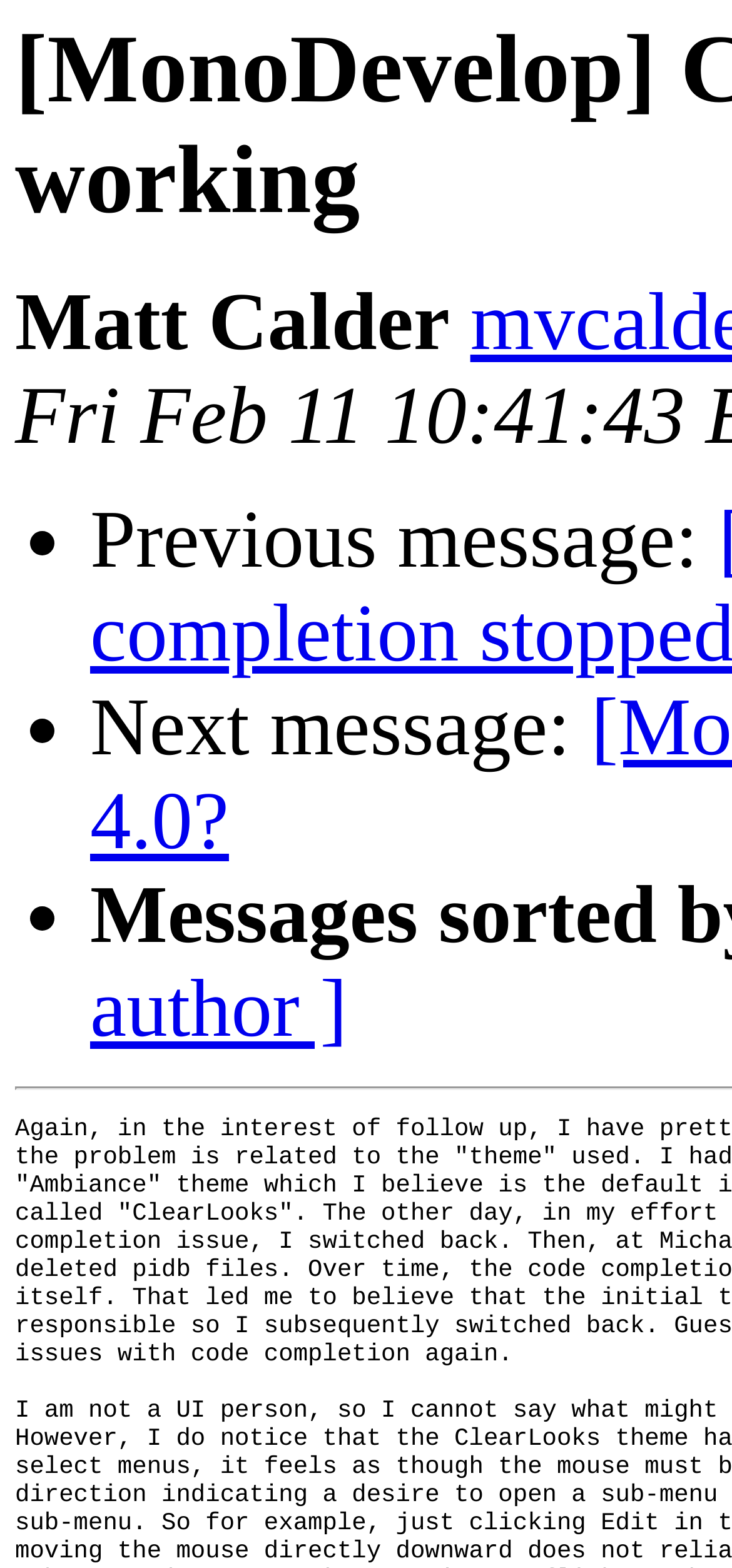Determine the main headline from the webpage and extract its text.

[MonoDevelop] Code completion stopped working